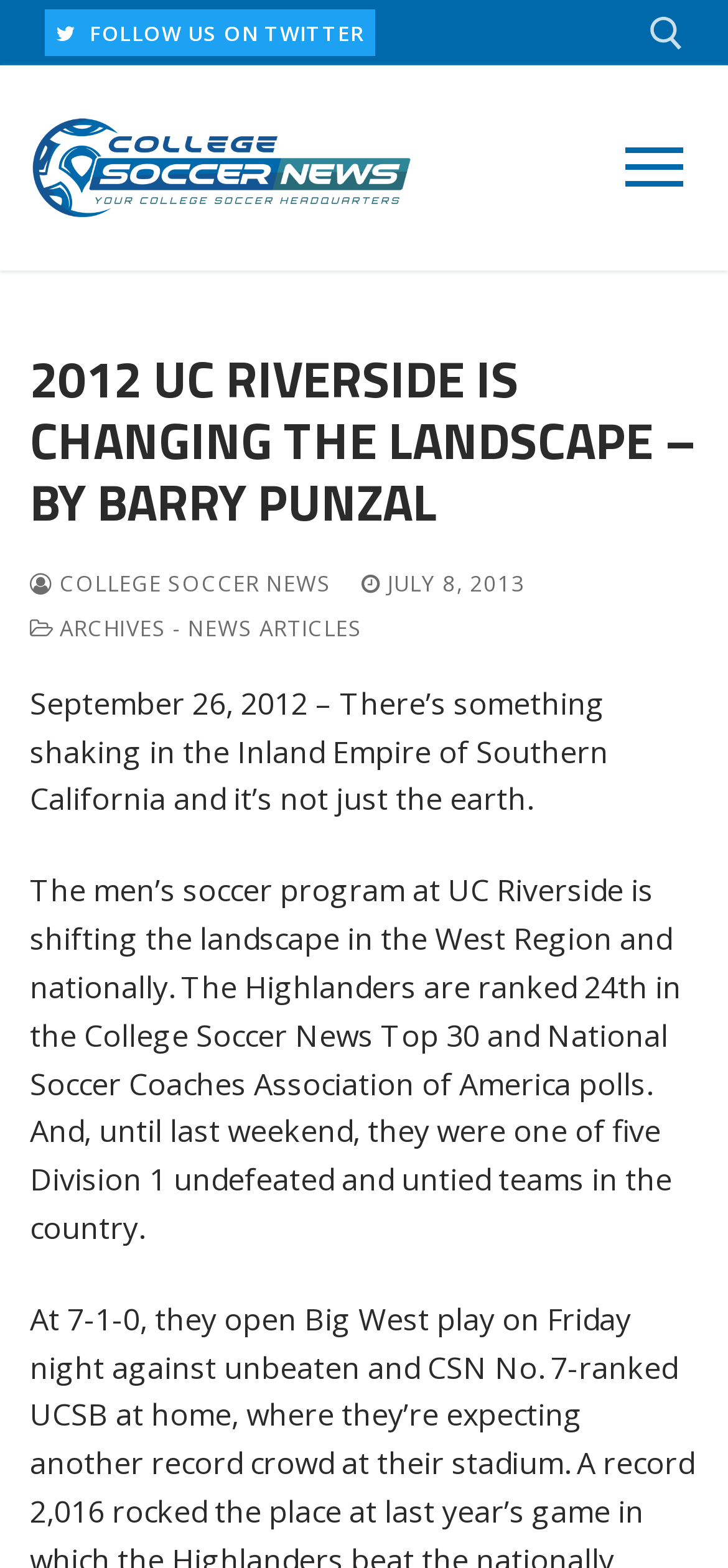From the webpage screenshot, predict the bounding box of the UI element that matches this description: "FOLLOW US ON TWITTER".

[0.062, 0.006, 0.515, 0.036]